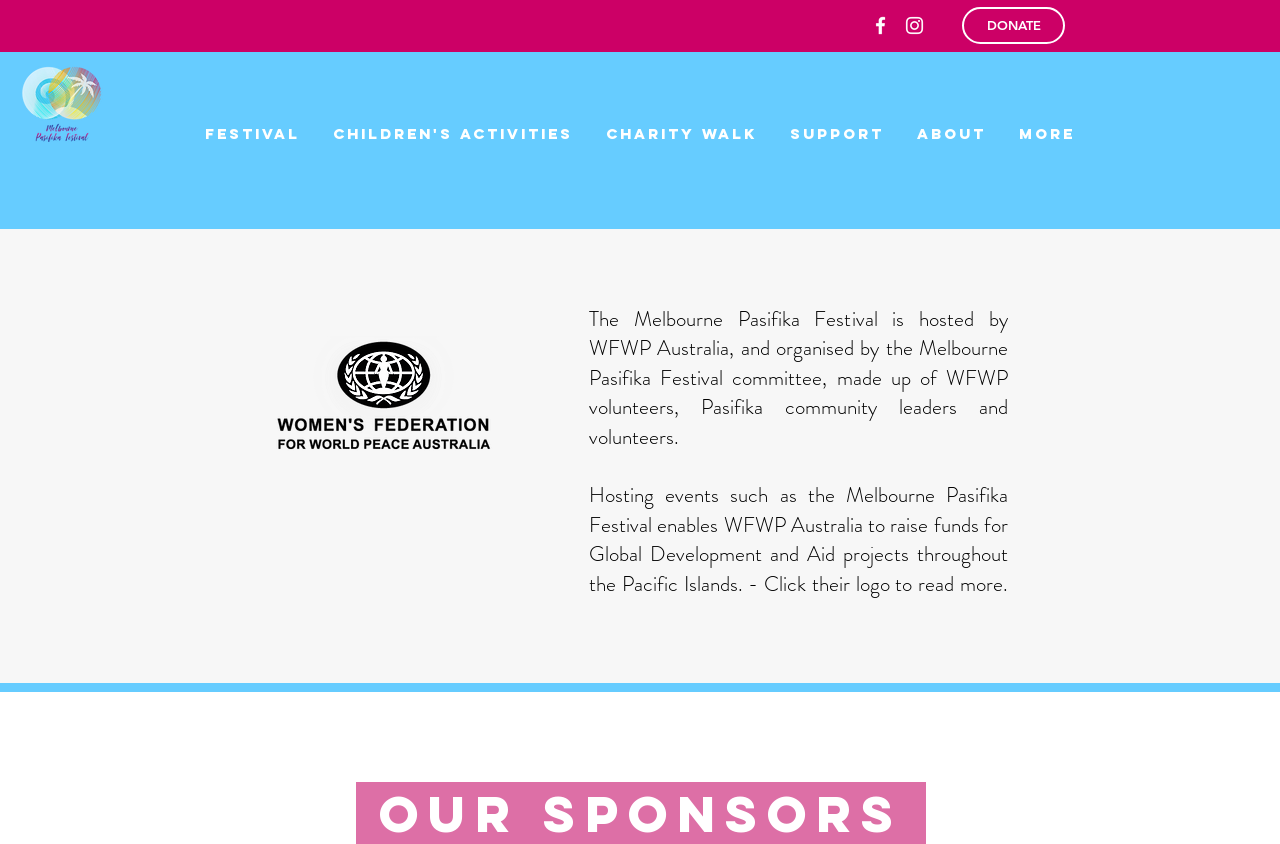Summarize the contents and layout of the webpage in detail.

The webpage is about the Melbourne Pasifika Festival, with a focus on supporting a great cause. At the top left corner, there is a Pasifika logo. Below the logo, there is a social bar with links to Facebook and Instagram, represented by white icons. To the right of the social bar, there is a "DONATE" button.

The main navigation menu is located below the social bar, with links to "Festival", "Children's Activities", "Charity Walk", "Support", "About", and "More". The "Support" link has a submenu.

On the right side of the navigation menu, there is a logo of WFWP Australia, a black and white vertical image. Below the logo, there are three blocks of text. The first block describes the Melbourne Pasifika Festival, stating that it is hosted by WFWP Australia and organized by a committee of volunteers and community leaders. The second block is a blank space. The third block explains that the festival enables WFWP Australia to raise funds for global development and aid projects in the Pacific Islands, with a link to read more about WFWP Australia.

Overall, the webpage appears to be a call to action, encouraging visitors to volunteer, become a sponsor, or donate to support the Melbourne Pasifika Festival and its causes.